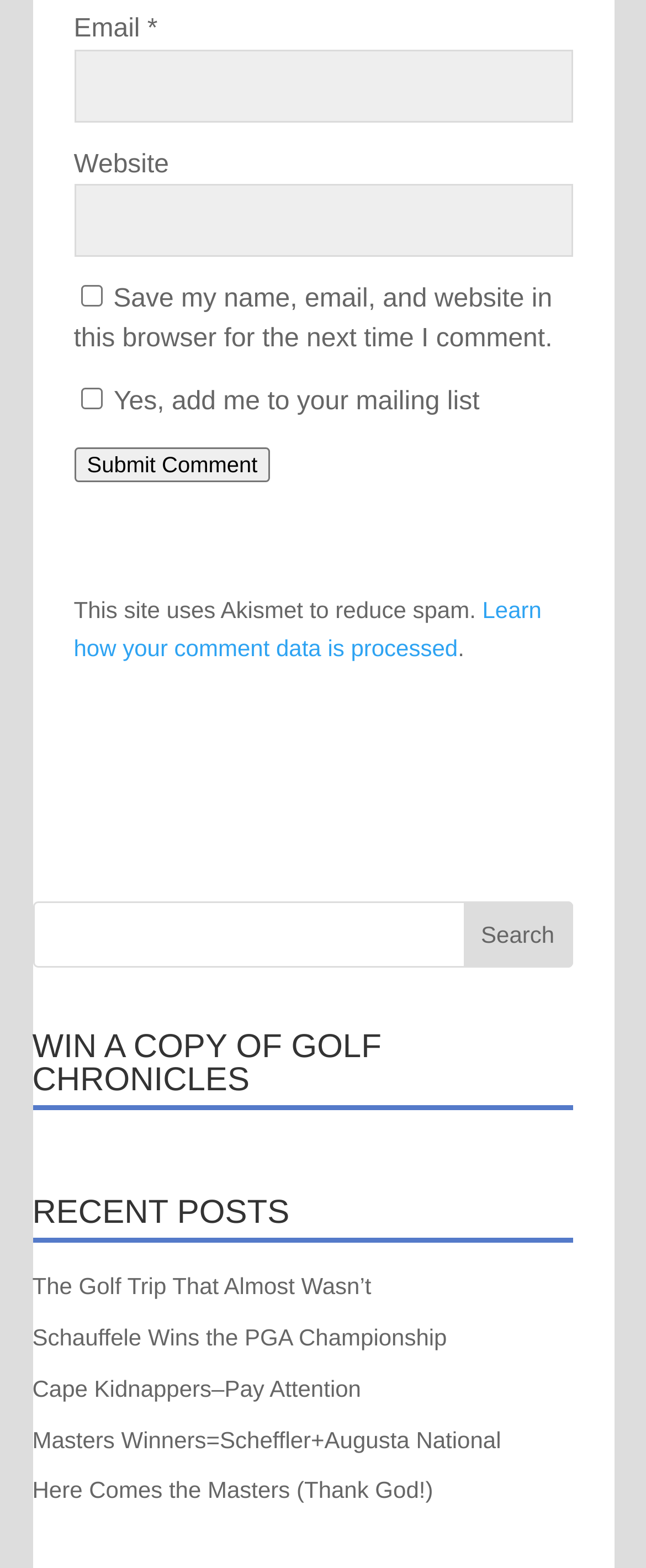Using the information shown in the image, answer the question with as much detail as possible: Is there a comment submission form on the webpage?

I can see a form with fields for email, website, and a submit button labeled 'Submit Comment', which is a common pattern for comment submission forms.